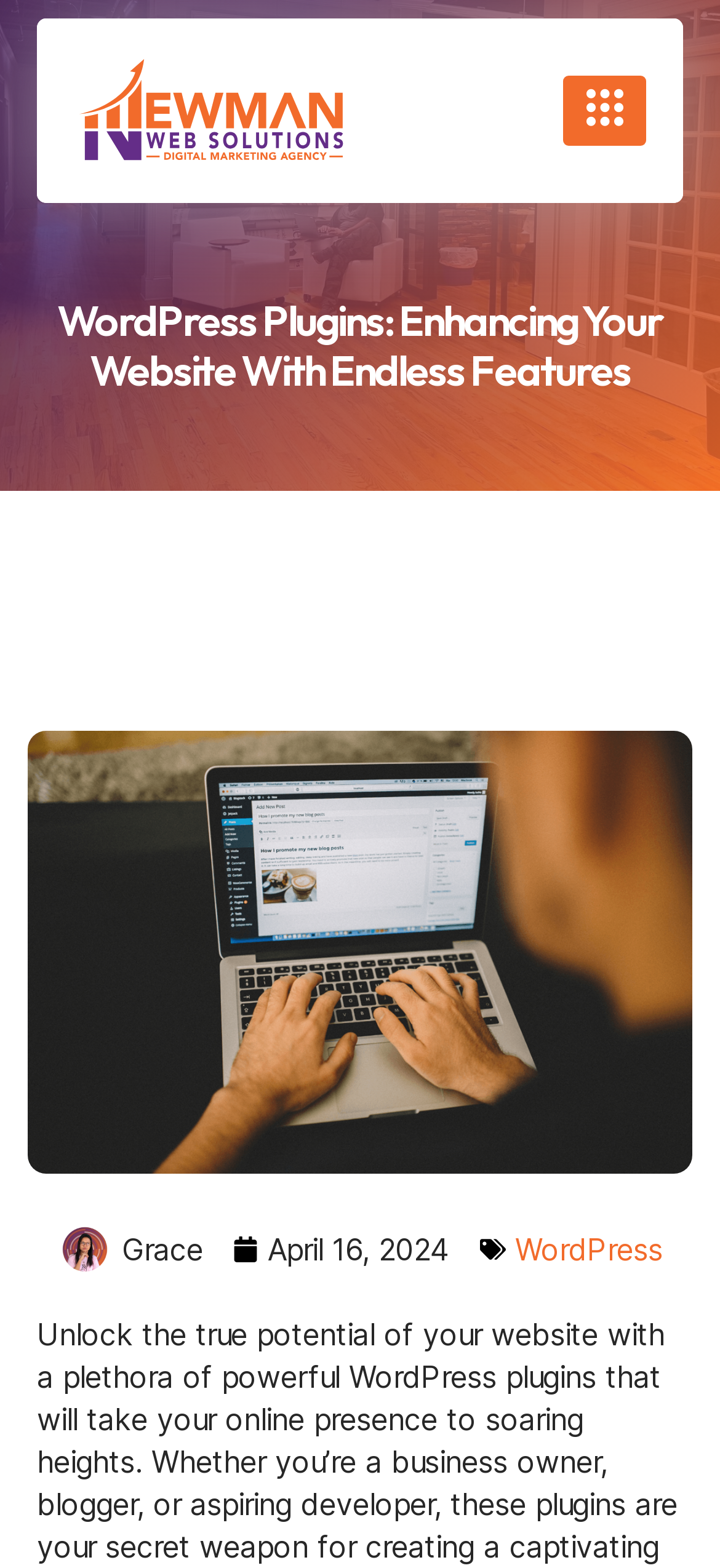What is the person doing in the main image?
Give a detailed and exhaustive answer to the question.

I examined the main image on the webpage and saw a person typing on a laptop with a WordPress website open. The person is engaged in typing activity on the laptop.